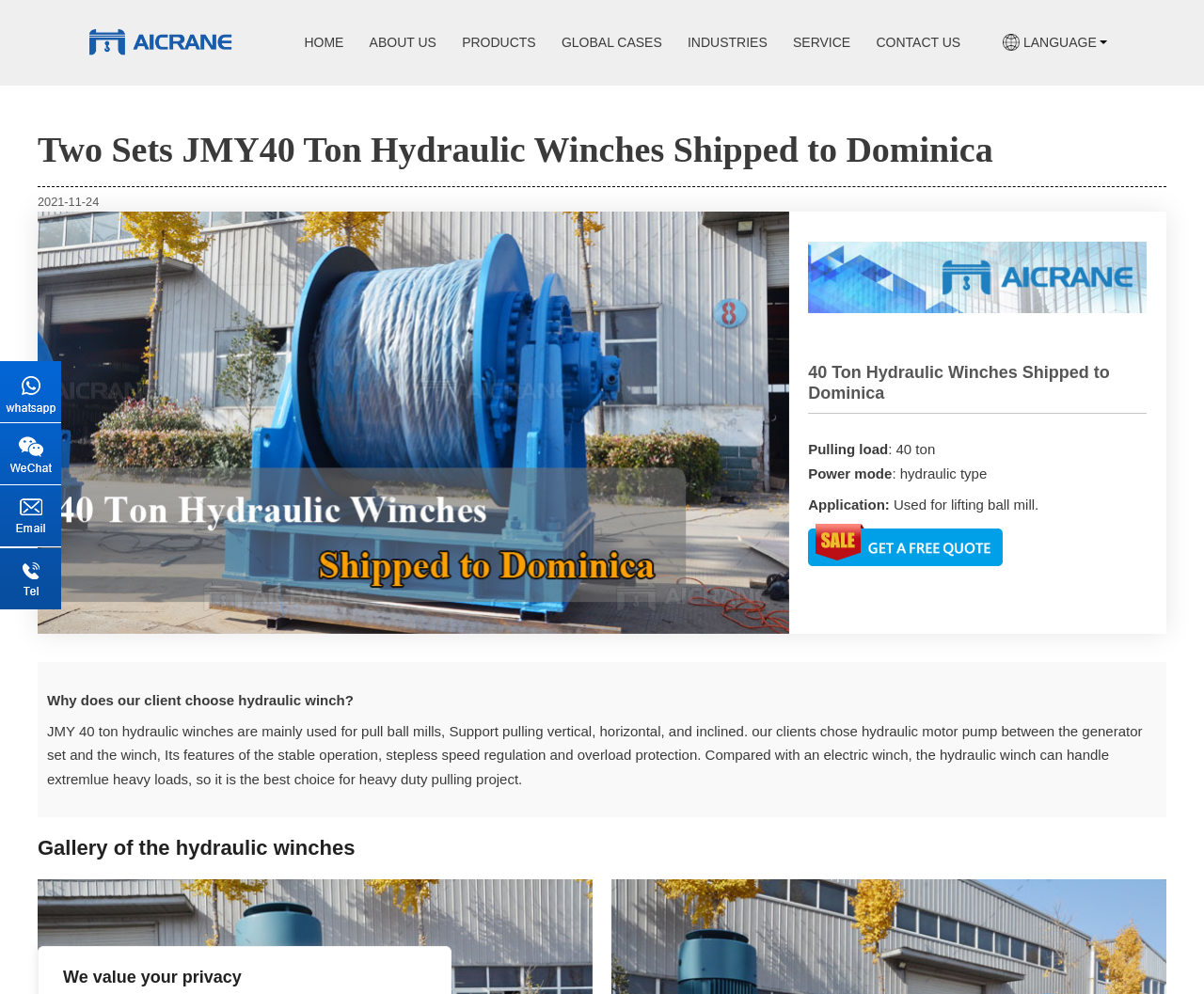Respond with a single word or phrase to the following question:
What is the advantage of hydraulic winches over electric winches?

handle extreme heavy loads